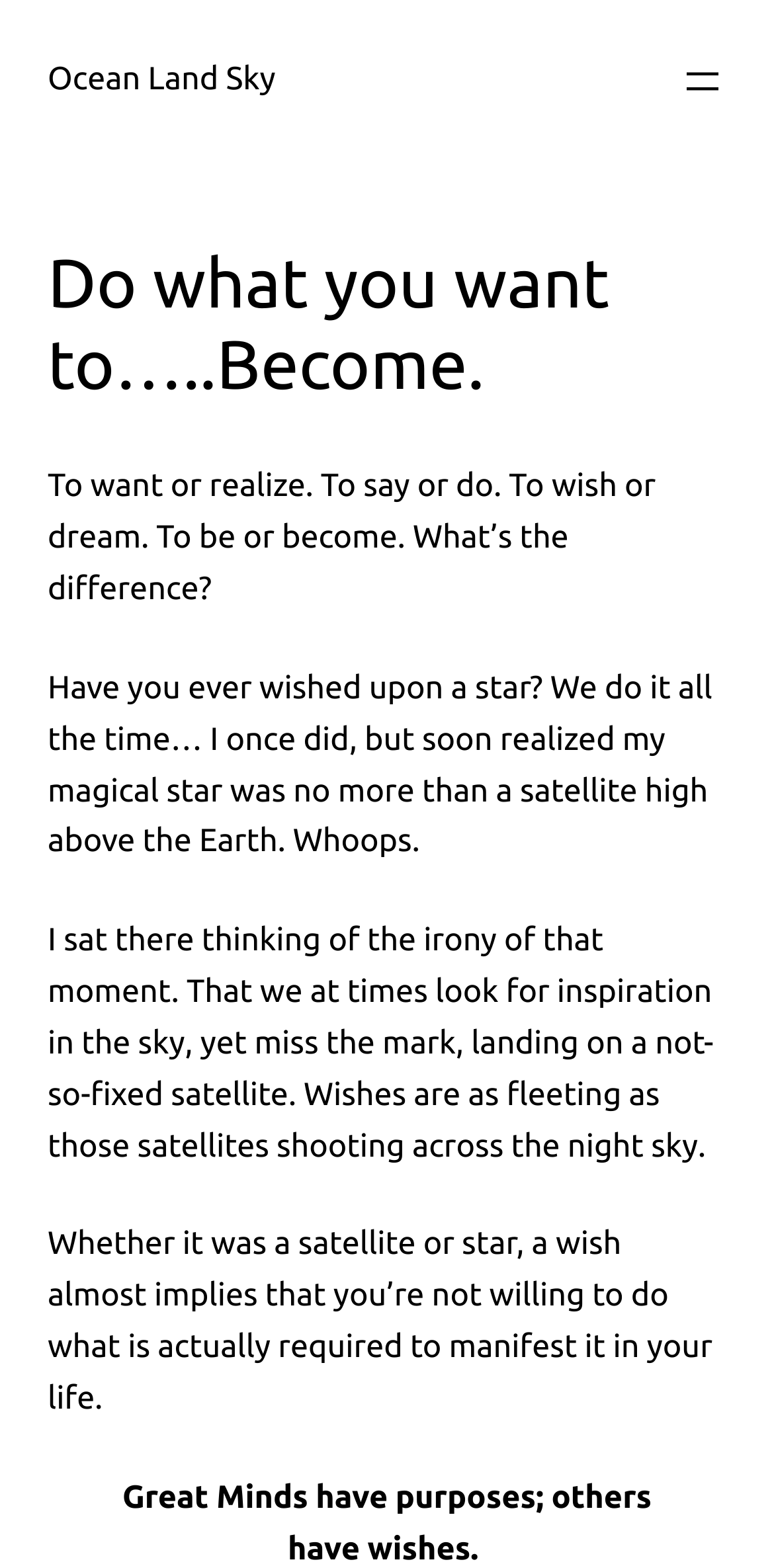Determine the primary headline of the webpage.

Do what you want to…..Become.